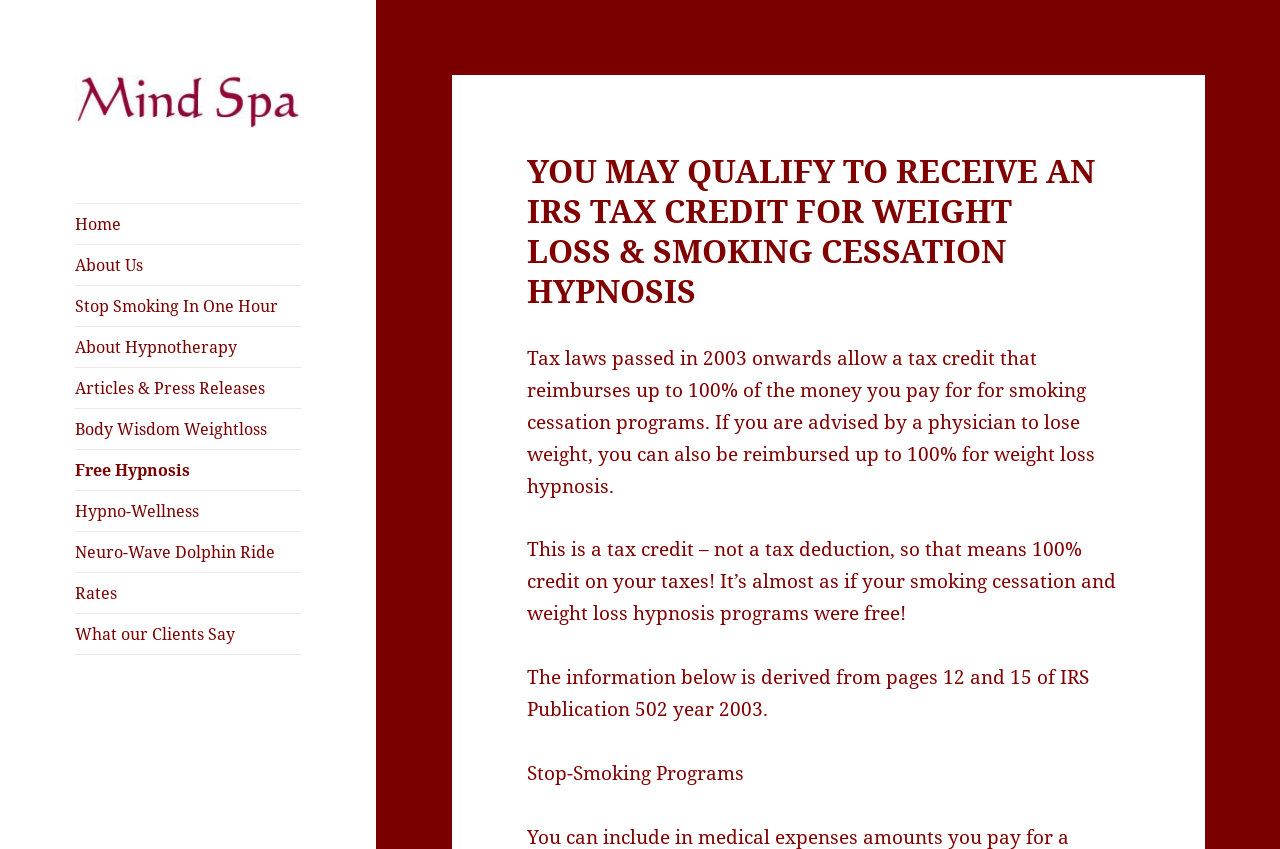Provide an in-depth caption for the webpage.

The webpage is titled "Free Hypnosis – The Mind Spa" and features a prominent image of "The Mind Spa" logo at the top left corner. Below the logo, there is a horizontal navigation menu with 11 links, including "Home", "About Us", "Stop Smoking In One Hour", and others, which are aligned from top to bottom.

On the right side of the navigation menu, there is a section with a heading that reads "YOU MAY QUALIFY TO RECEIVE AN IRS TAX CREDIT FOR WEIGHT LOSS & SMOKING CESSATION HYPNOSIS". This section contains three paragraphs of text that explain the tax credit benefits for smoking cessation and weight loss hypnosis programs. The text is positioned to the right of the navigation menu and spans across the middle section of the webpage.

The first paragraph explains that tax laws passed in 2003 onwards allow a tax credit that reimburses up to 100% of the money paid for smoking cessation programs and weight loss hypnosis. The second paragraph emphasizes that this is a tax credit, not a tax deduction, which means 100% credit on taxes. The third paragraph mentions that the information is derived from pages 12 and 15 of IRS Publication 502 year 2003.

Below the third paragraph, there is a subheading "Stop-Smoking Programs" which is positioned at the bottom right corner of the webpage.